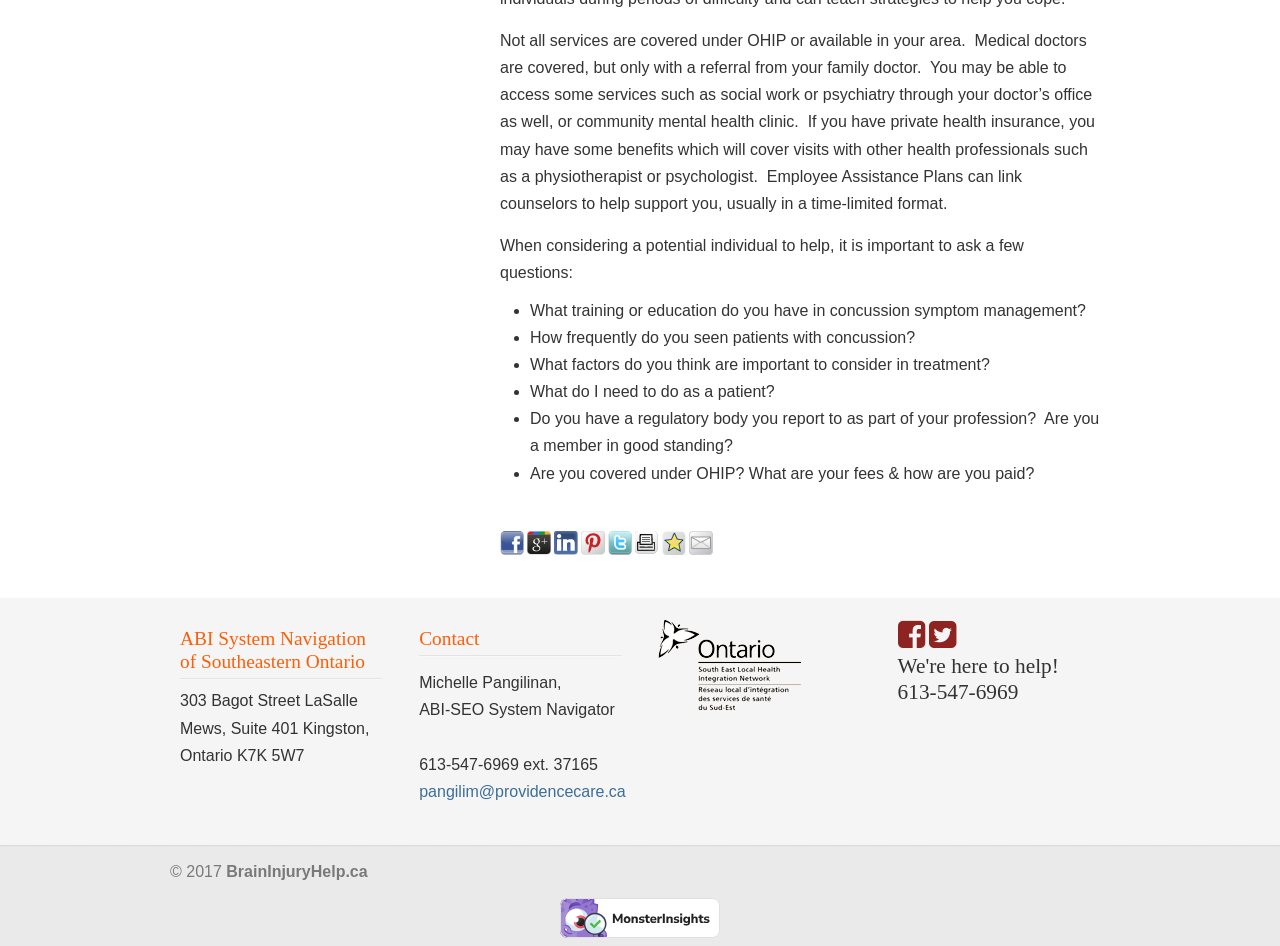Please reply to the following question with a single word or a short phrase:
What services are not covered under OHIP?

Not all services